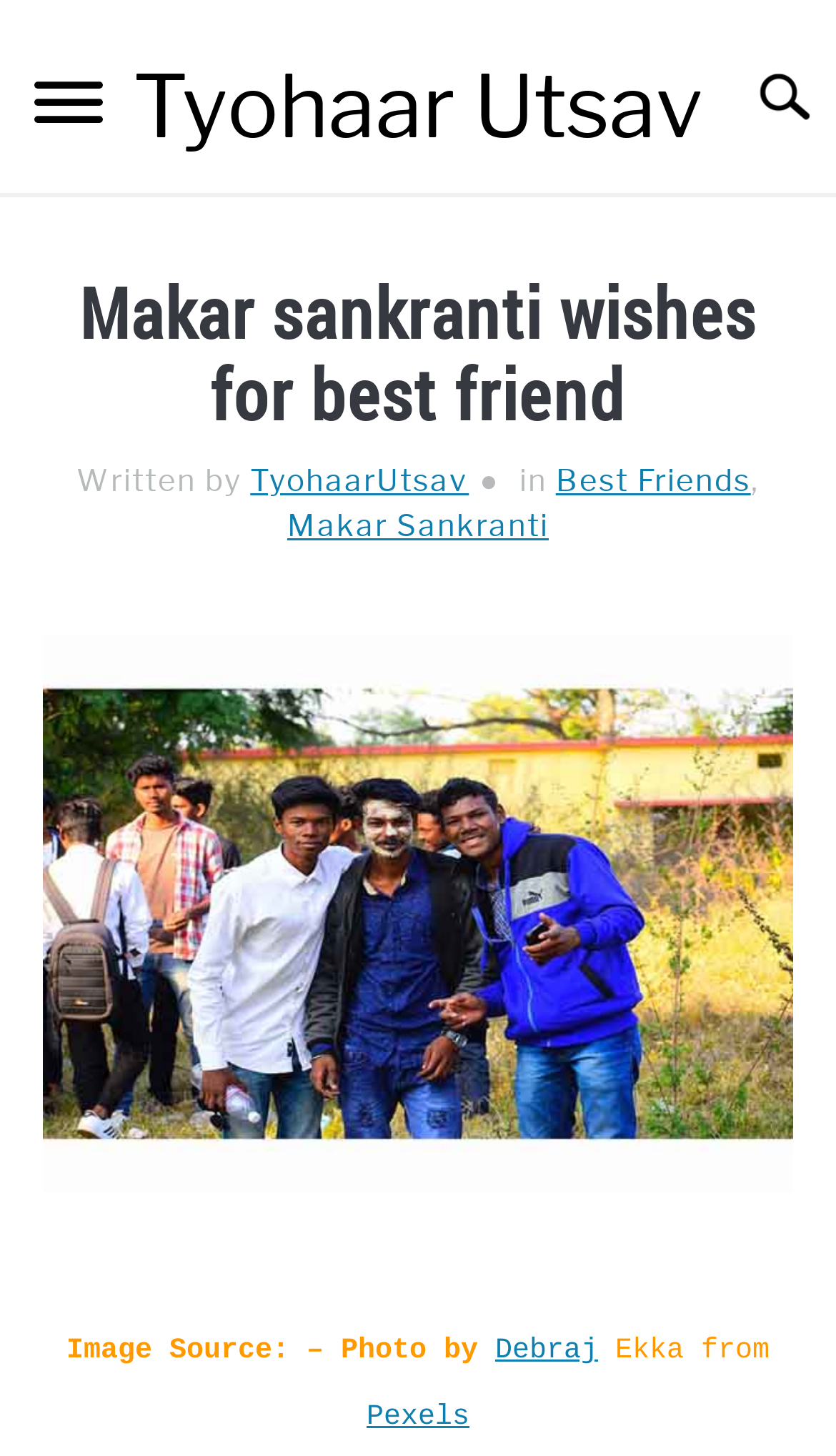Locate the bounding box of the UI element with the following description: "TyohaarUtsav".

[0.299, 0.318, 0.561, 0.343]